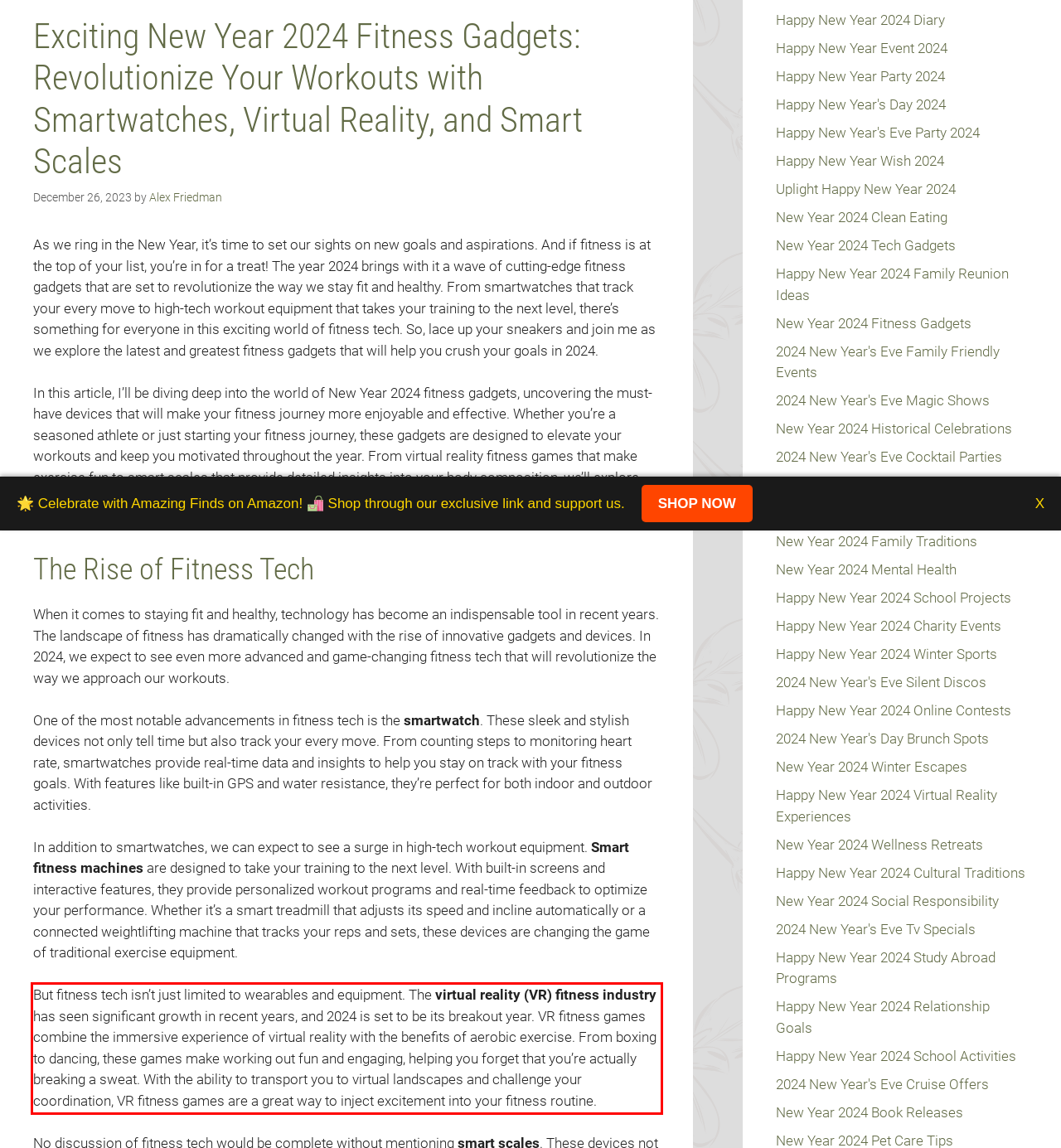Analyze the webpage screenshot and use OCR to recognize the text content in the red bounding box.

But fitness tech isn’t just limited to wearables and equipment. The virtual reality (VR) fitness industry has seen significant growth in recent years, and 2024 is set to be its breakout year. VR fitness games combine the immersive experience of virtual reality with the benefits of aerobic exercise. From boxing to dancing, these games make working out fun and engaging, helping you forget that you’re actually breaking a sweat. With the ability to transport you to virtual landscapes and challenge your coordination, VR fitness games are a great way to inject excitement into your fitness routine.